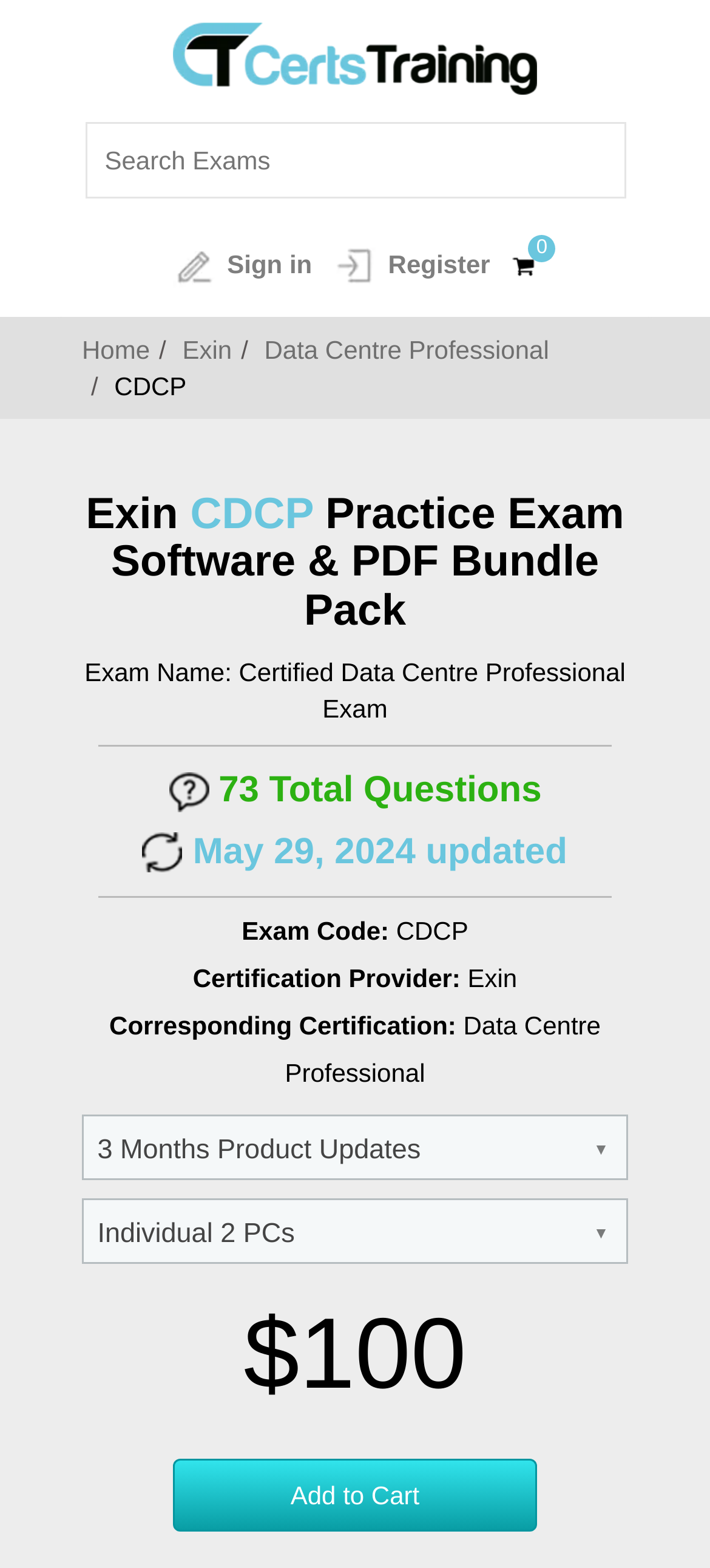What is the name of the exam?
Answer the question with detailed information derived from the image.

The name of the exam can be found in the static text 'Exam Name: Certified Data Centre Professional Exam' and also in the static text 'CDCP' which is located near the image 'CDCP Exam Questions'.